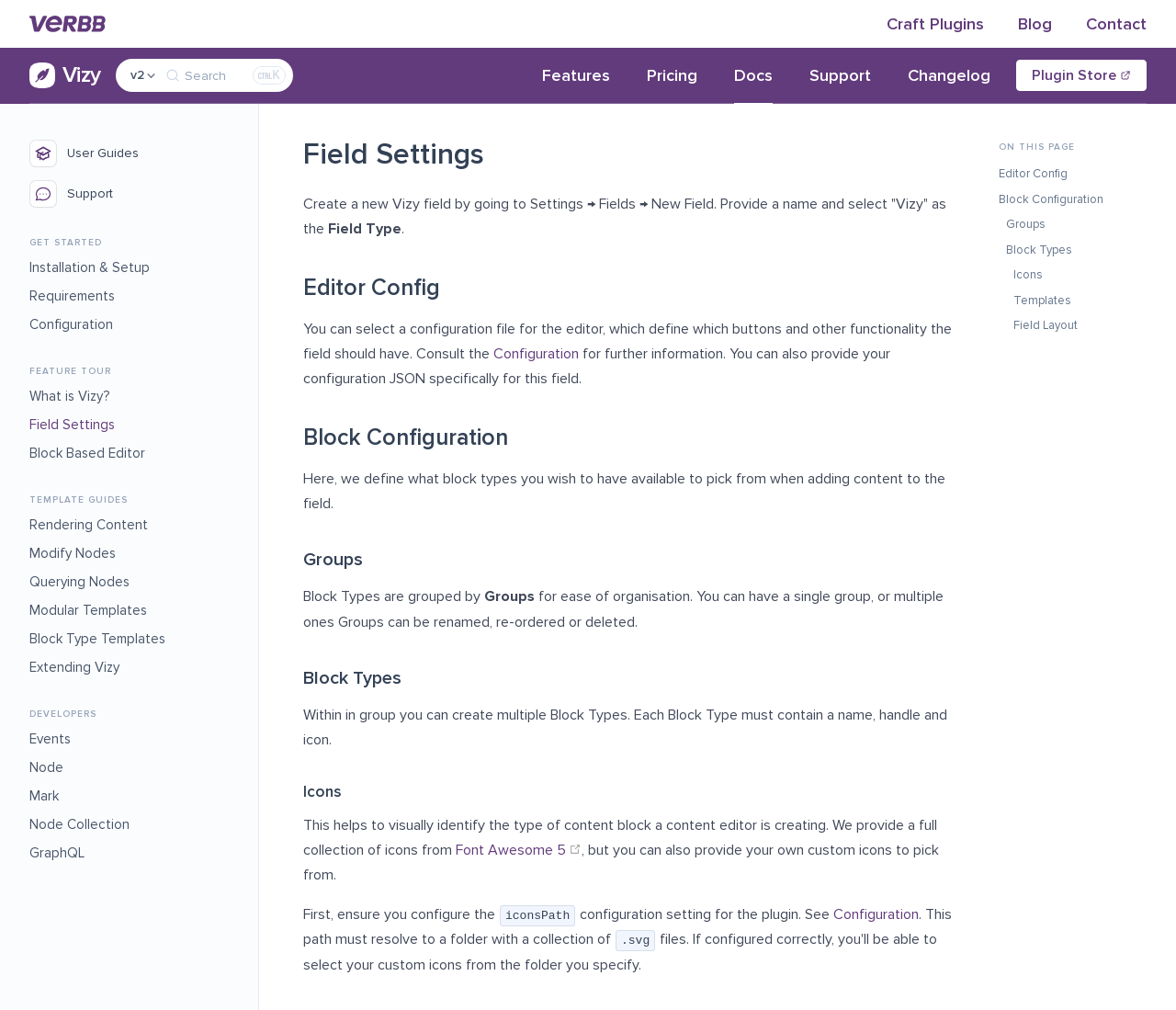Give a detailed overview of the webpage's appearance and contents.

This webpage is about Vizy, a flexible content editor field for Craft. At the top, there is a navigation bar with links to "Verbb", "Craft Plugins", "Blog", "Contact", and "Vizy". Below the navigation bar, there is a search bar with a magnifying glass icon.

The main content area is divided into several sections. The first section is titled "GET STARTED" and provides links to "Installation & Setup", "Requirements", and "Configuration". The second section is titled "FEATURE TOUR" and provides links to "What is Vizy?", "Field Settings", and "Block Based Editor".

The third section is titled "TEMPLATE GUIDES" and provides links to "Rendering Content", "Modify Nodes", "Querying Nodes", "Modular Templates", "Block Type Templates", and "Extending Vizy". The fourth section is titled "DEVELOPERS" and provides links to "Events", "Node", "Mark", "Node Collection", and "GraphQL".

The main content area also has a section dedicated to "Anchor Field Settings", which includes a heading, a link to "Anchor", and a paragraph of text explaining how to create a new Vizy field. Below this section, there are several subsections, including "Anchor Editor Config", "Anchor Block Configuration", "Anchor Groups", "Anchor Block Types", and "Anchor Icons", each with its own heading, link to "Anchor", and paragraph of text explaining the respective topic.

At the bottom of the page, there is a section titled "ON THIS PAGE" with links to "Editor Config", "Block Configuration", and "Groups".